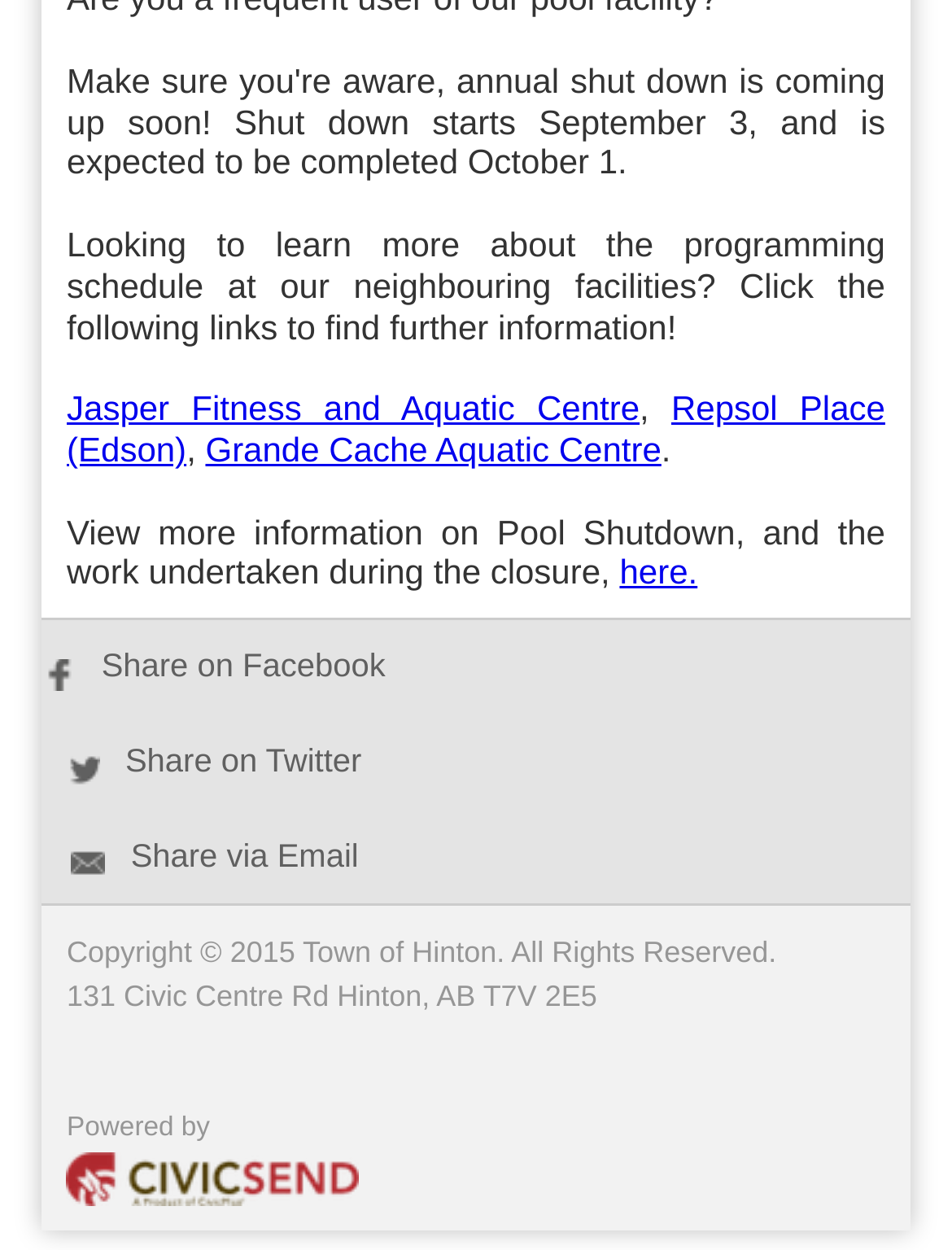Provide the bounding box coordinates of the UI element that matches the description: "here.".

[0.651, 0.442, 0.733, 0.473]